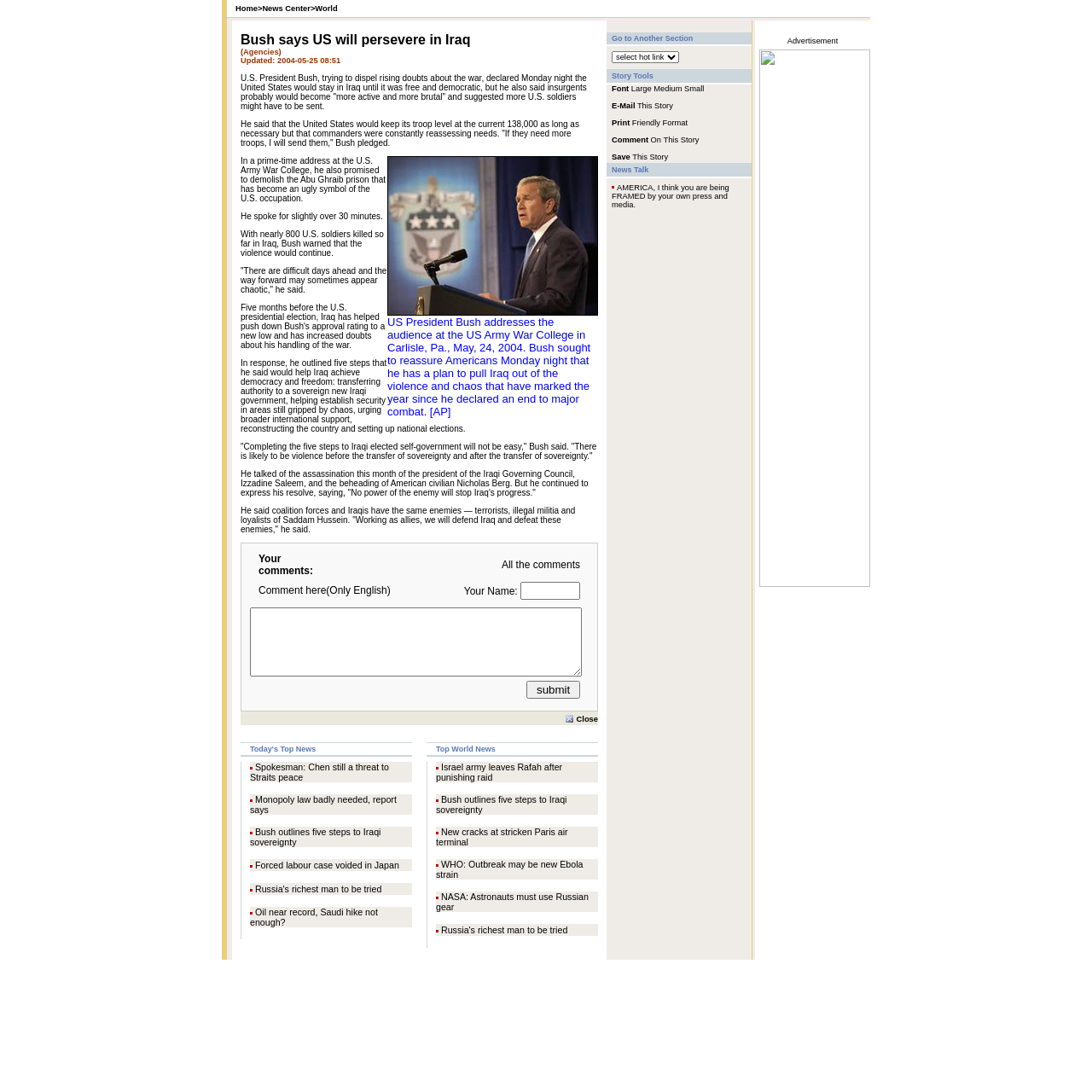Give a concise answer using one word or a phrase to the following question:
What is the name of the prison mentioned in the article?

Abu Ghraib